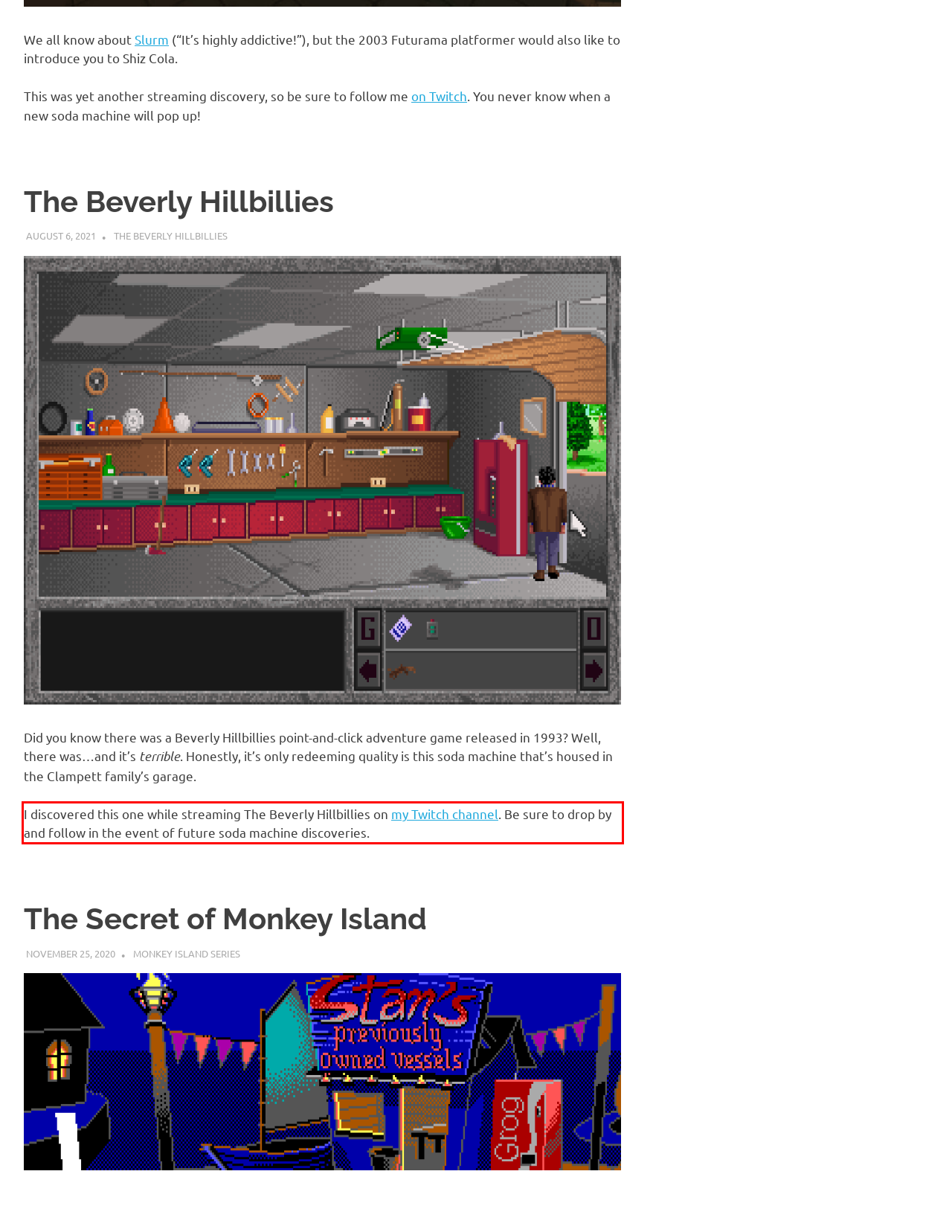Using OCR, extract the text content found within the red bounding box in the given webpage screenshot.

I discovered this one while streaming The Beverly Hillbillies on my Twitch channel. Be sure to drop by and follow in the event of future soda machine discoveries.